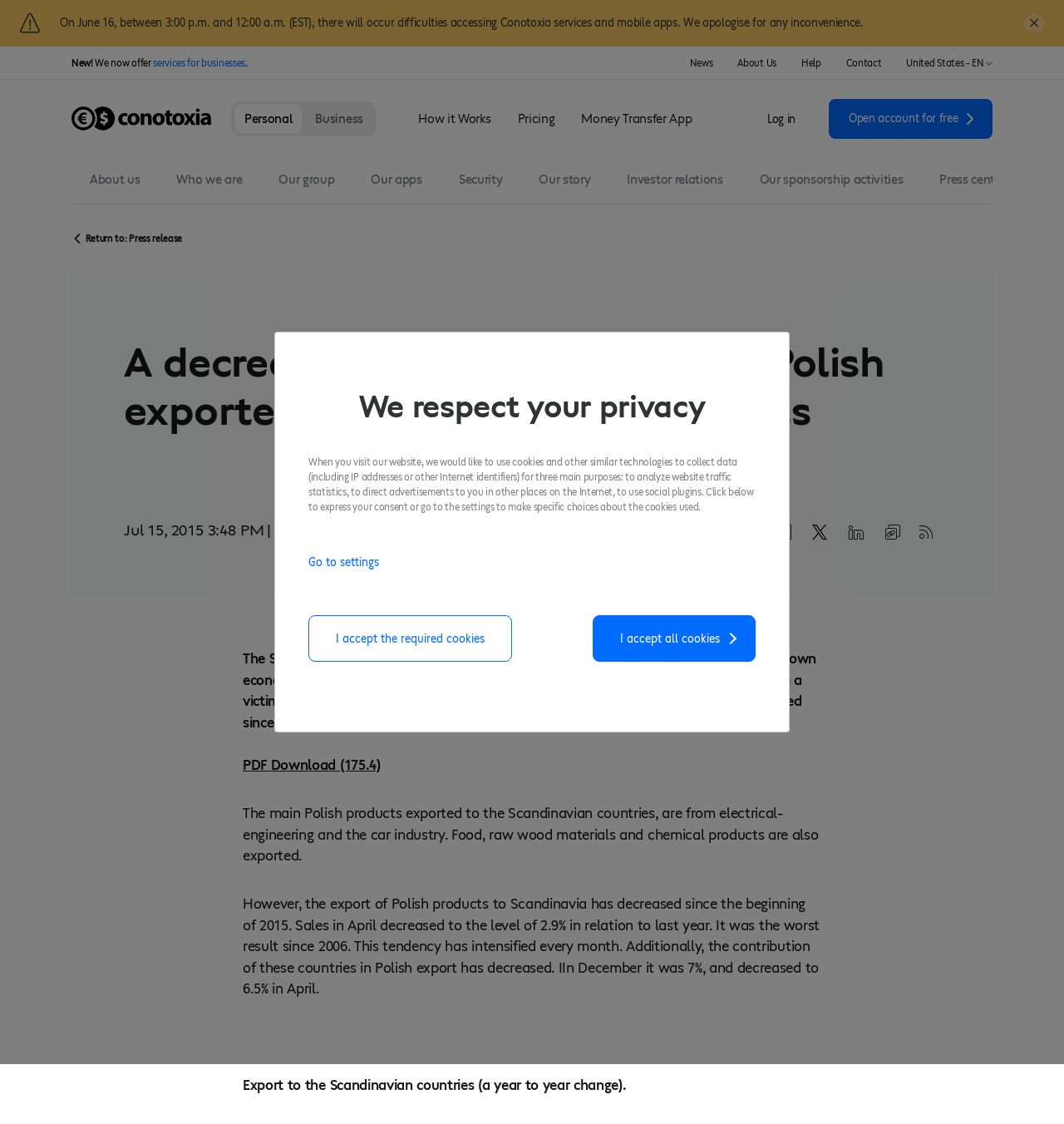Please determine the heading text of this webpage.

A decrease in the contribution of Polish exporters on Scandinavian markets